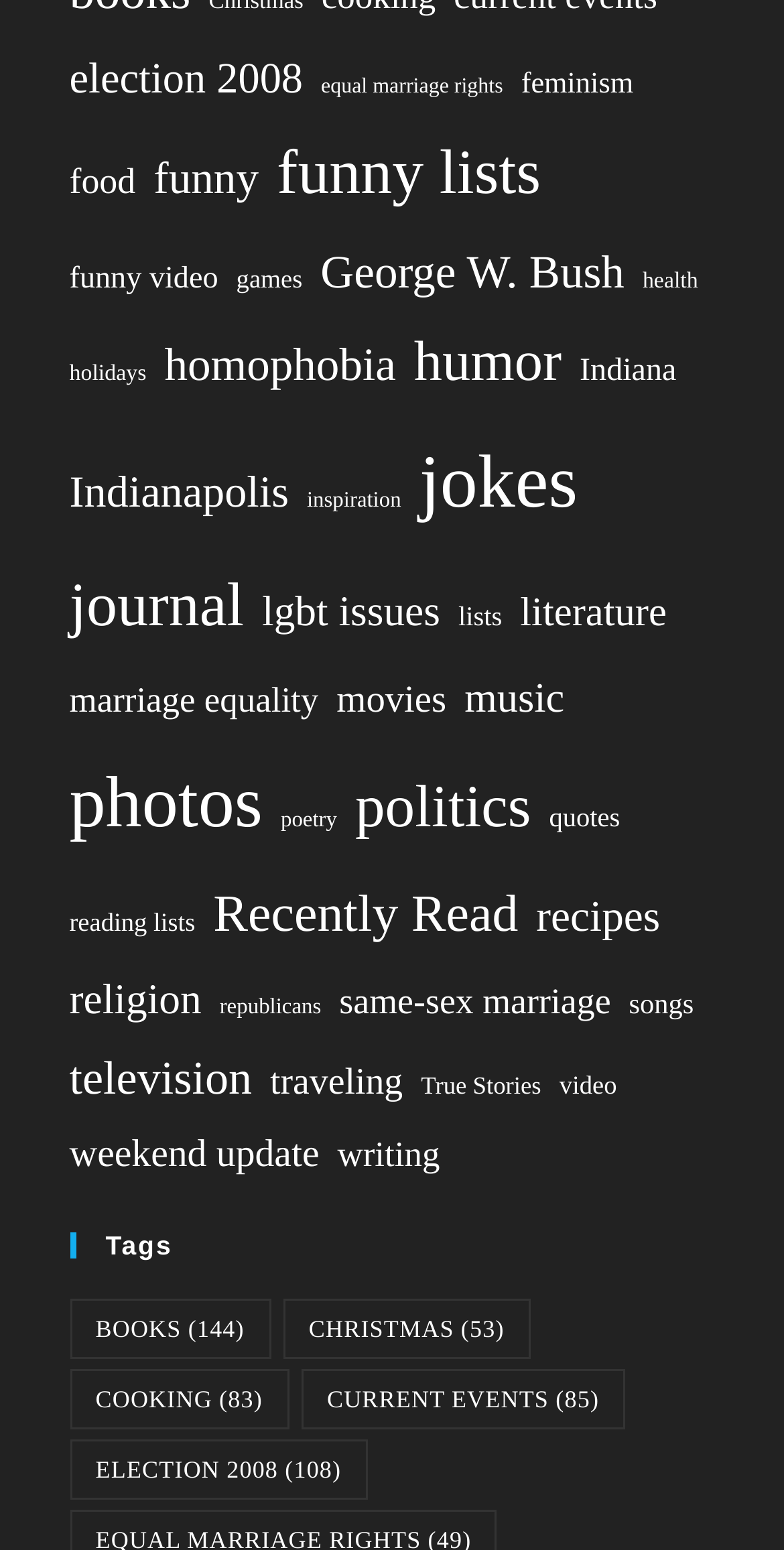Identify the coordinates of the bounding box for the element that must be clicked to accomplish the instruction: "view funny lists".

[0.353, 0.076, 0.69, 0.149]